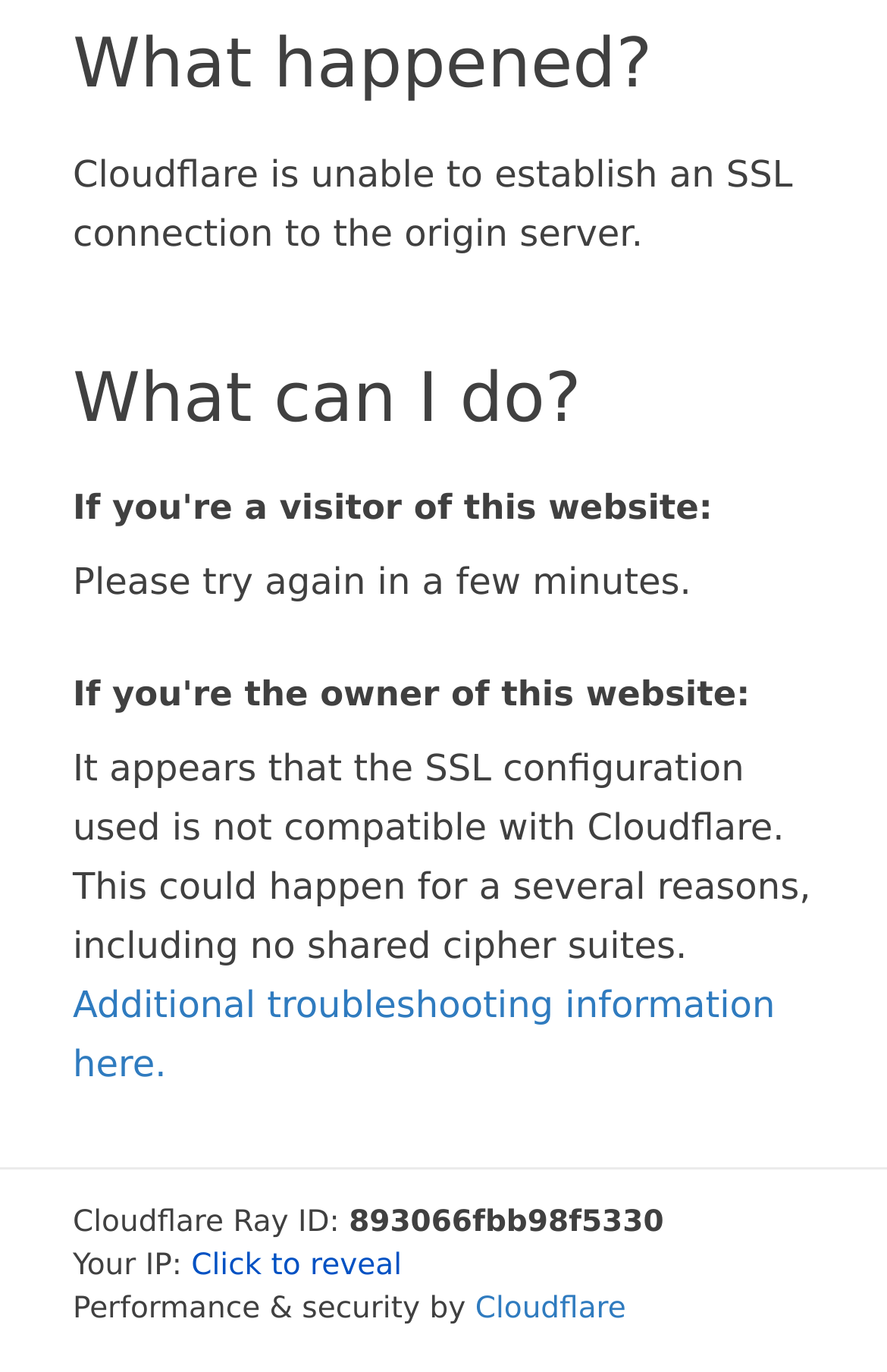Who provides performance and security for this website?
Kindly offer a detailed explanation using the data available in the image.

The performance and security of this website are provided by Cloudflare, as indicated at the bottom of the webpage.